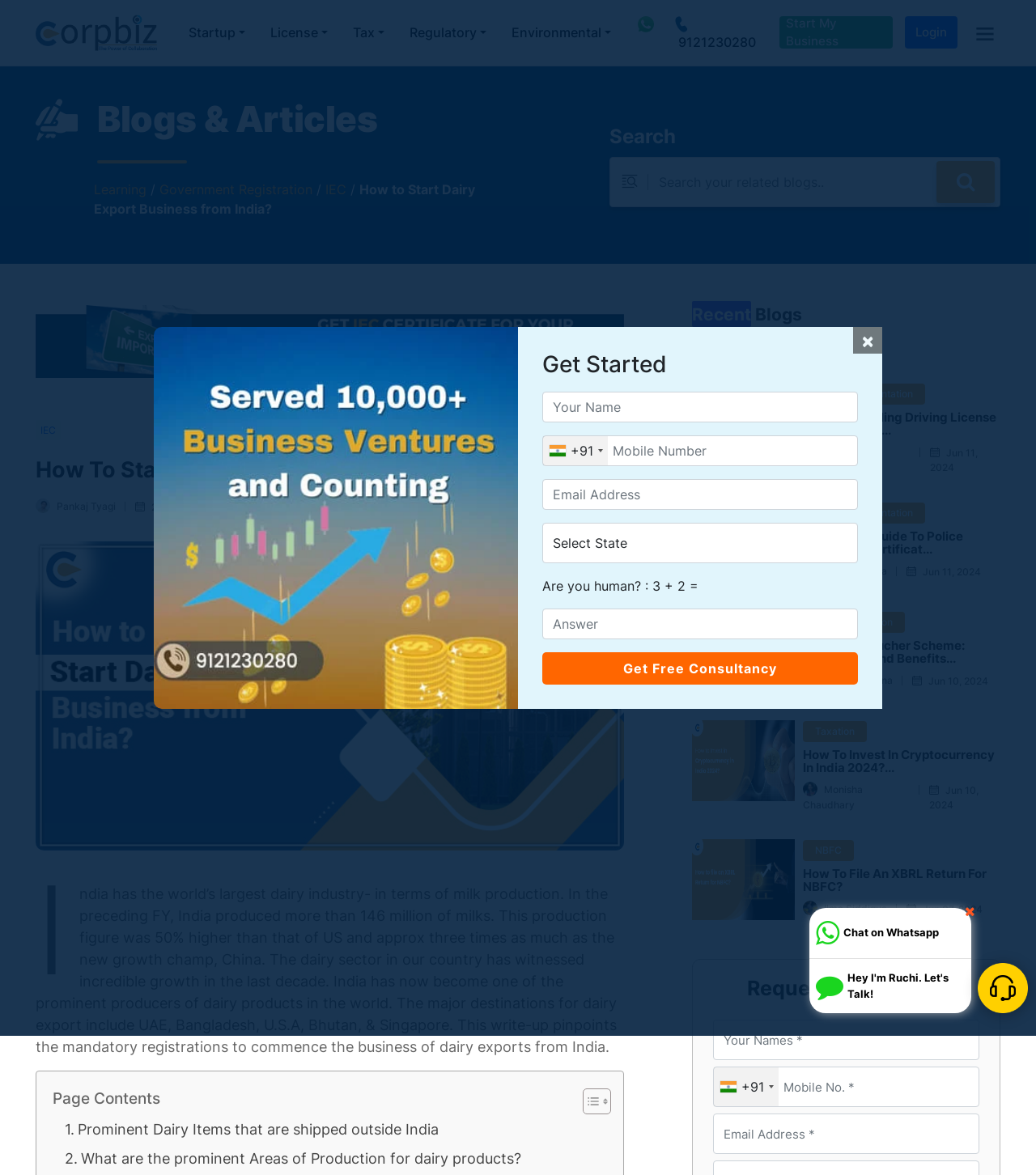Identify the title of the webpage and provide its text content.

How To Start Dairy Export Business From India?